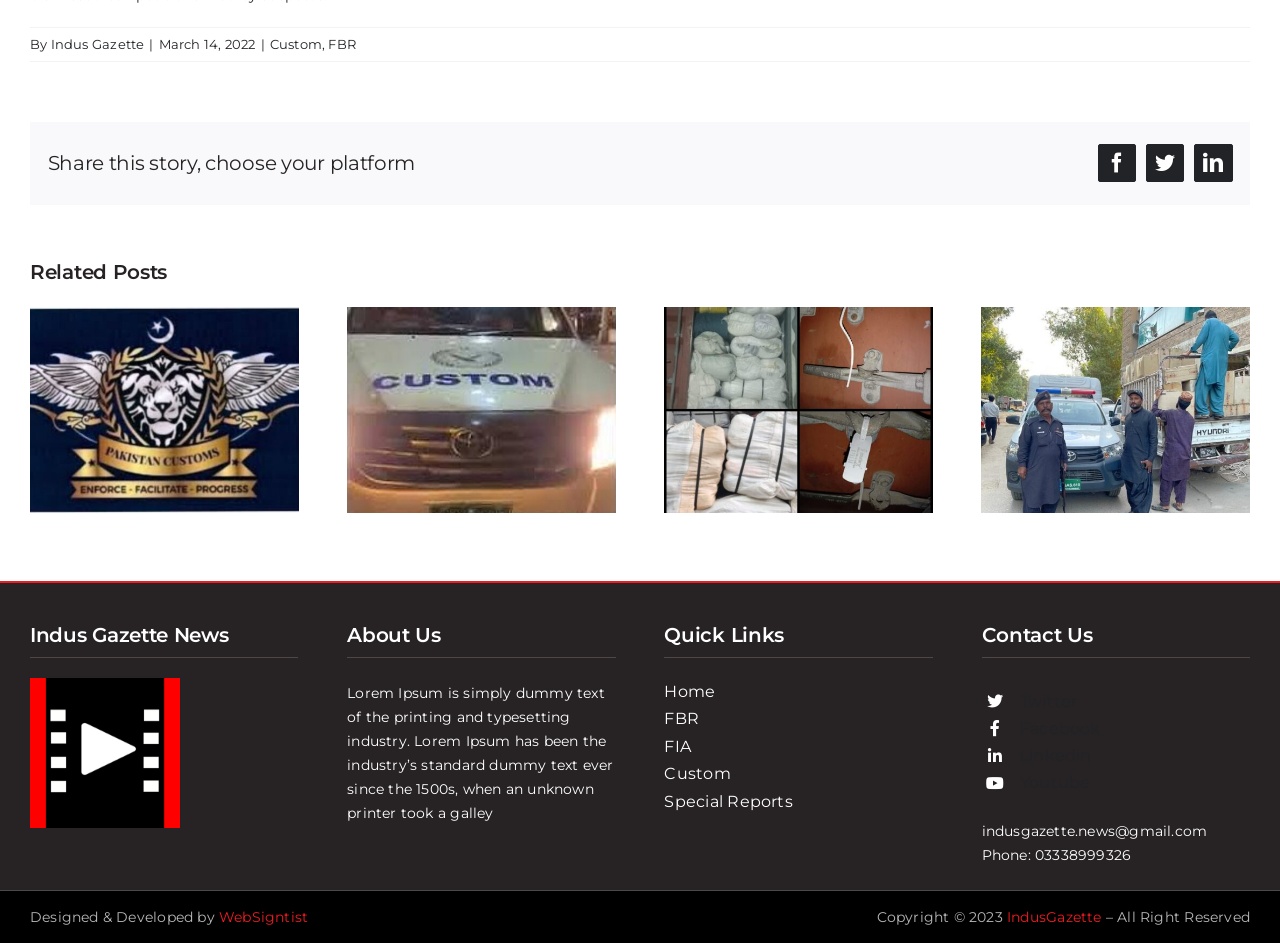Find the bounding box coordinates of the element's region that should be clicked in order to follow the given instruction: "Share this story on Facebook". The coordinates should consist of four float numbers between 0 and 1, i.e., [left, top, right, bottom].

[0.858, 0.153, 0.888, 0.193]